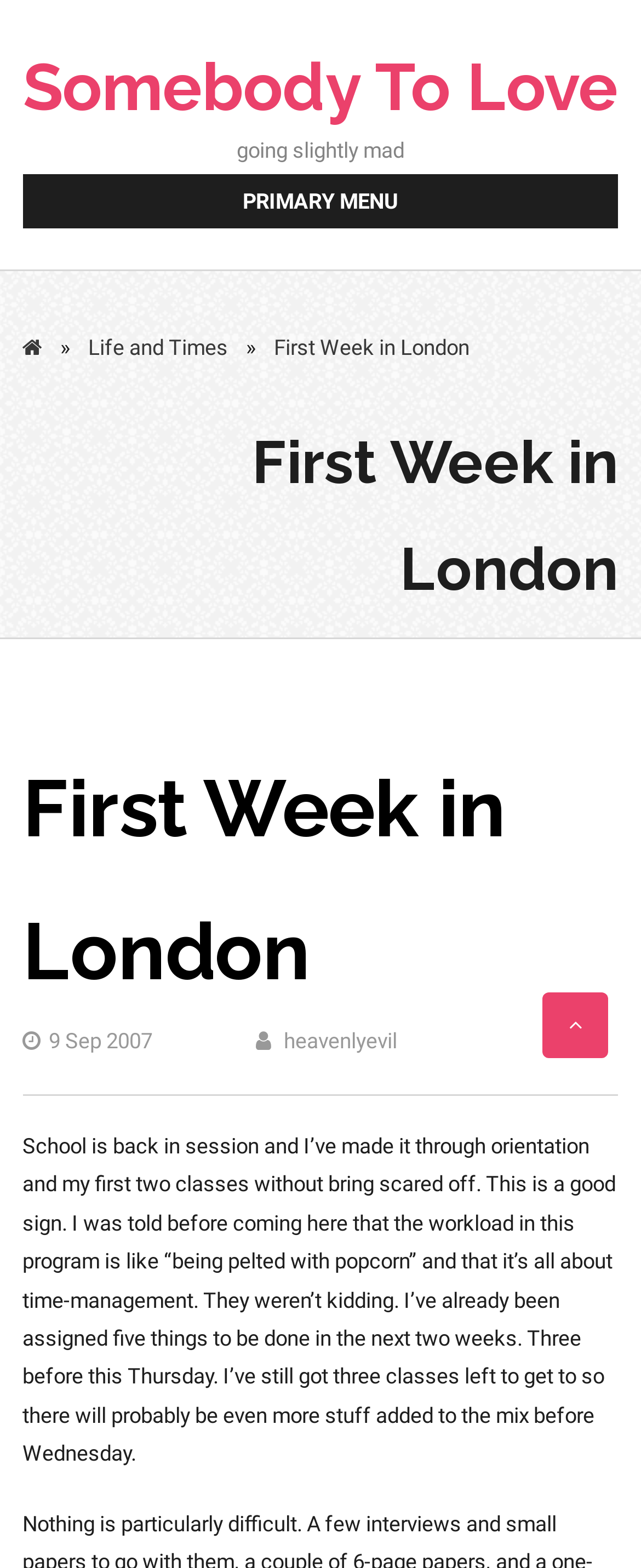Please identify the primary heading of the webpage and give its text content.

Somebody To Love